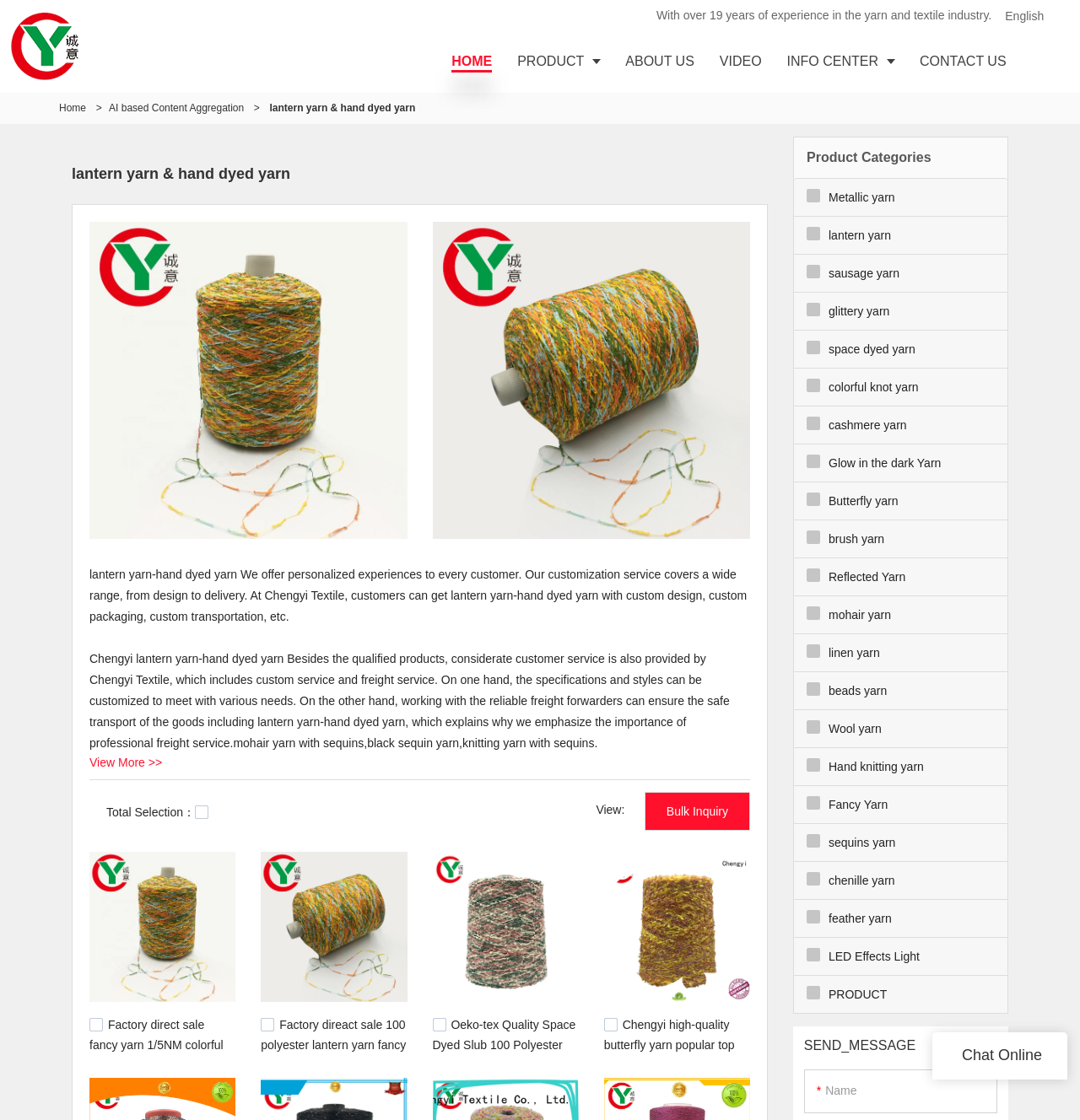What type of products does Chengyi Textile offer? From the image, respond with a single word or brief phrase.

Yarns